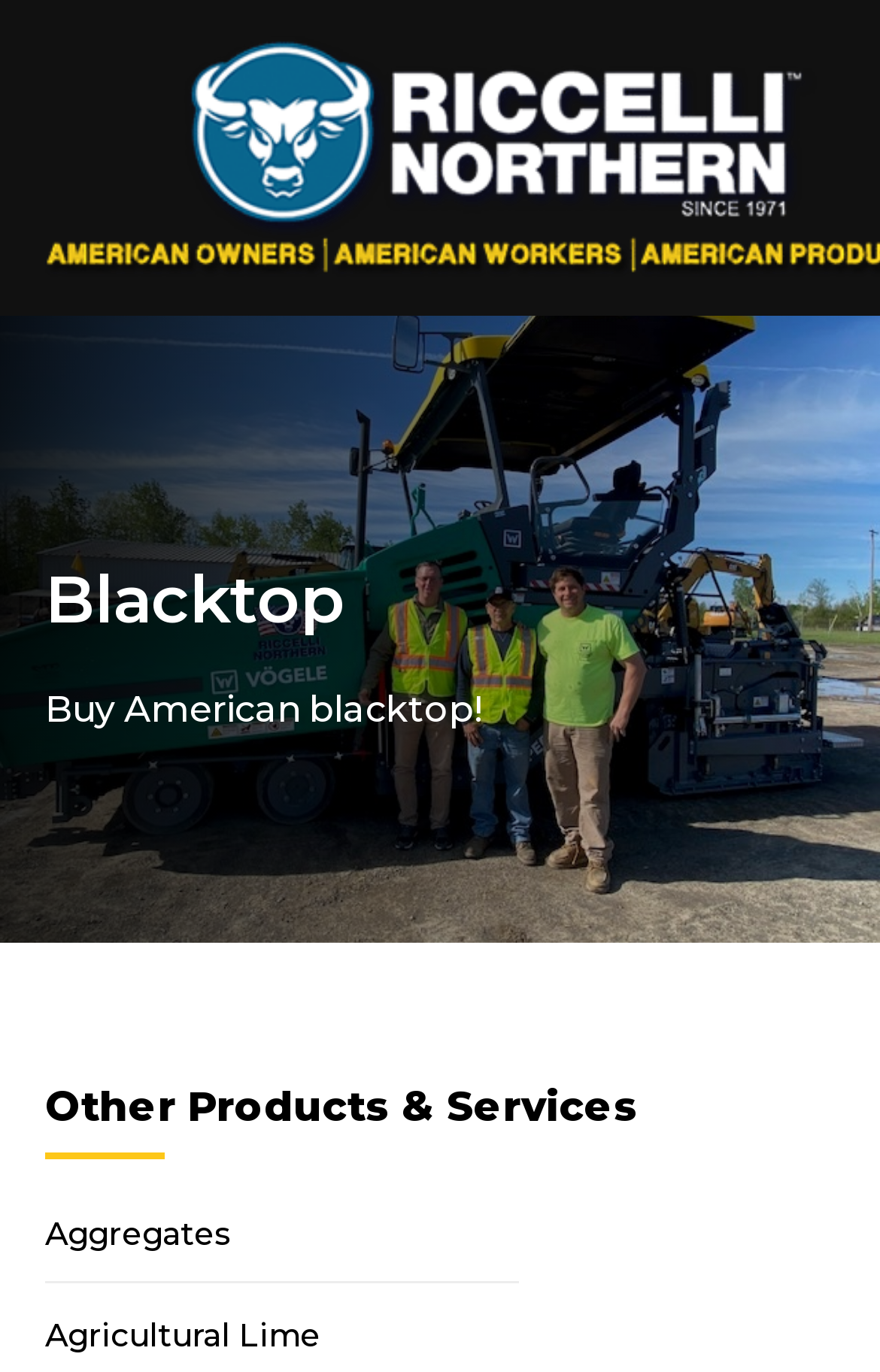What are the other products offered by this company?
Look at the webpage screenshot and answer the question with a detailed explanation.

The webpage has headings 'Aggregates' and 'Agricultural Lime' which are linked to their respective pages, indicating that these are other products or services offered by the company.